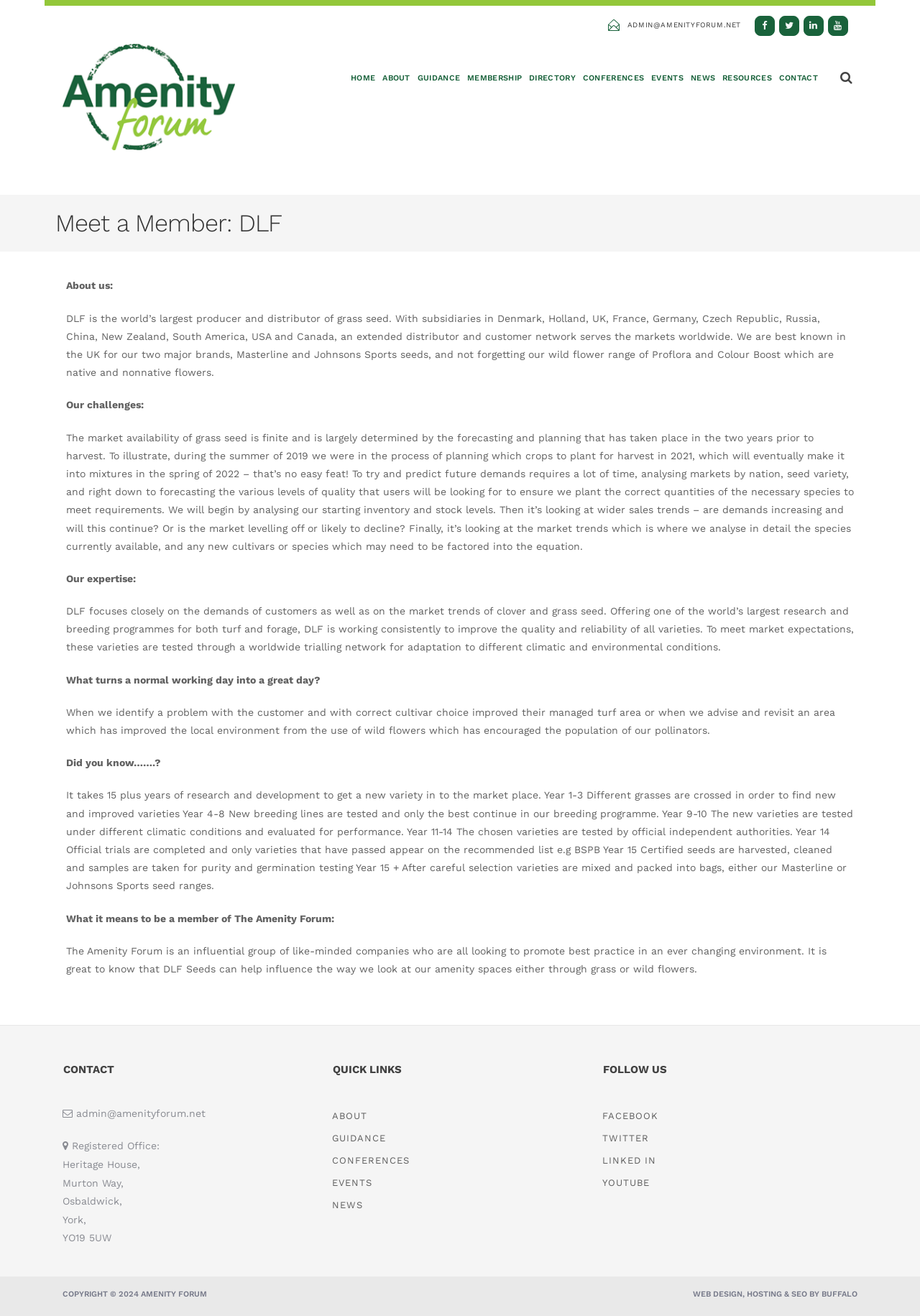What is the address of the Registered Office?
Using the image as a reference, deliver a detailed and thorough answer to the question.

The webpage provides the address of the Registered Office, which is Heritage House, Murton Way, Osbaldwick, York, YO19 5UW, as mentioned in the CONTACT section.